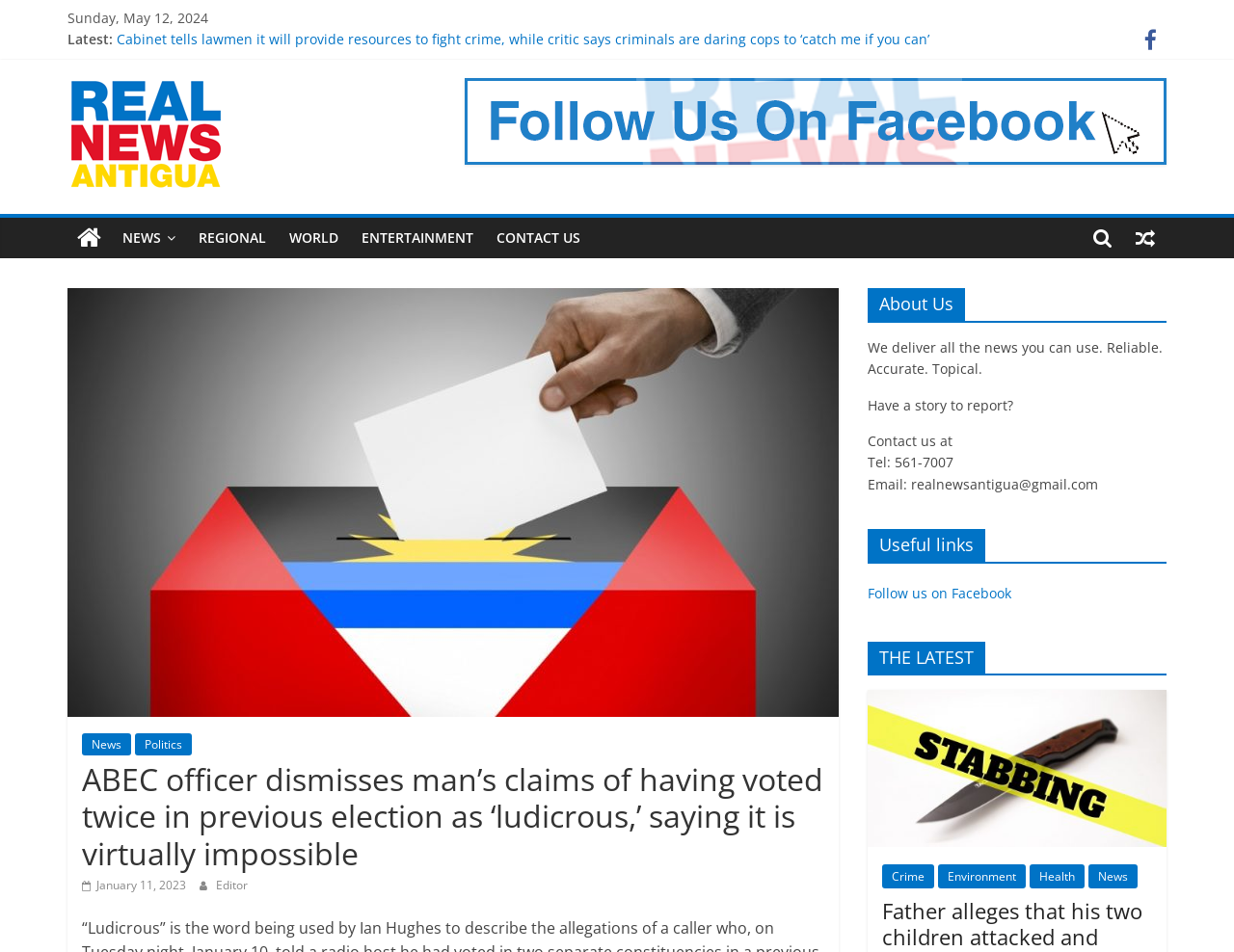Answer the question below with a single word or a brief phrase: 
What is the name of the news organization that is publishing these articles?

Real News Antigua